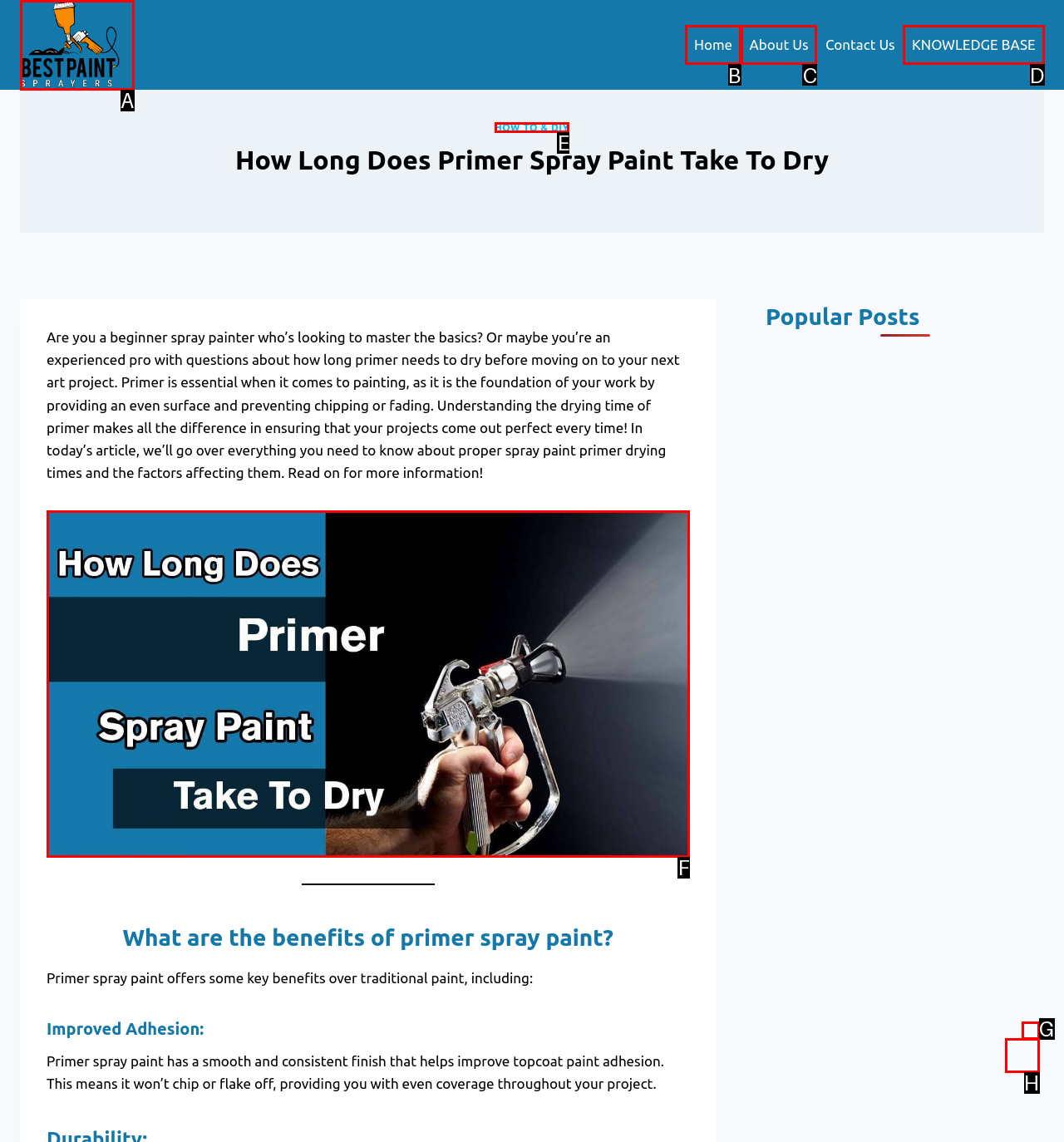Which option should I select to accomplish the task: Learn about 'HOW TO & DIY'? Respond with the corresponding letter from the given choices.

E